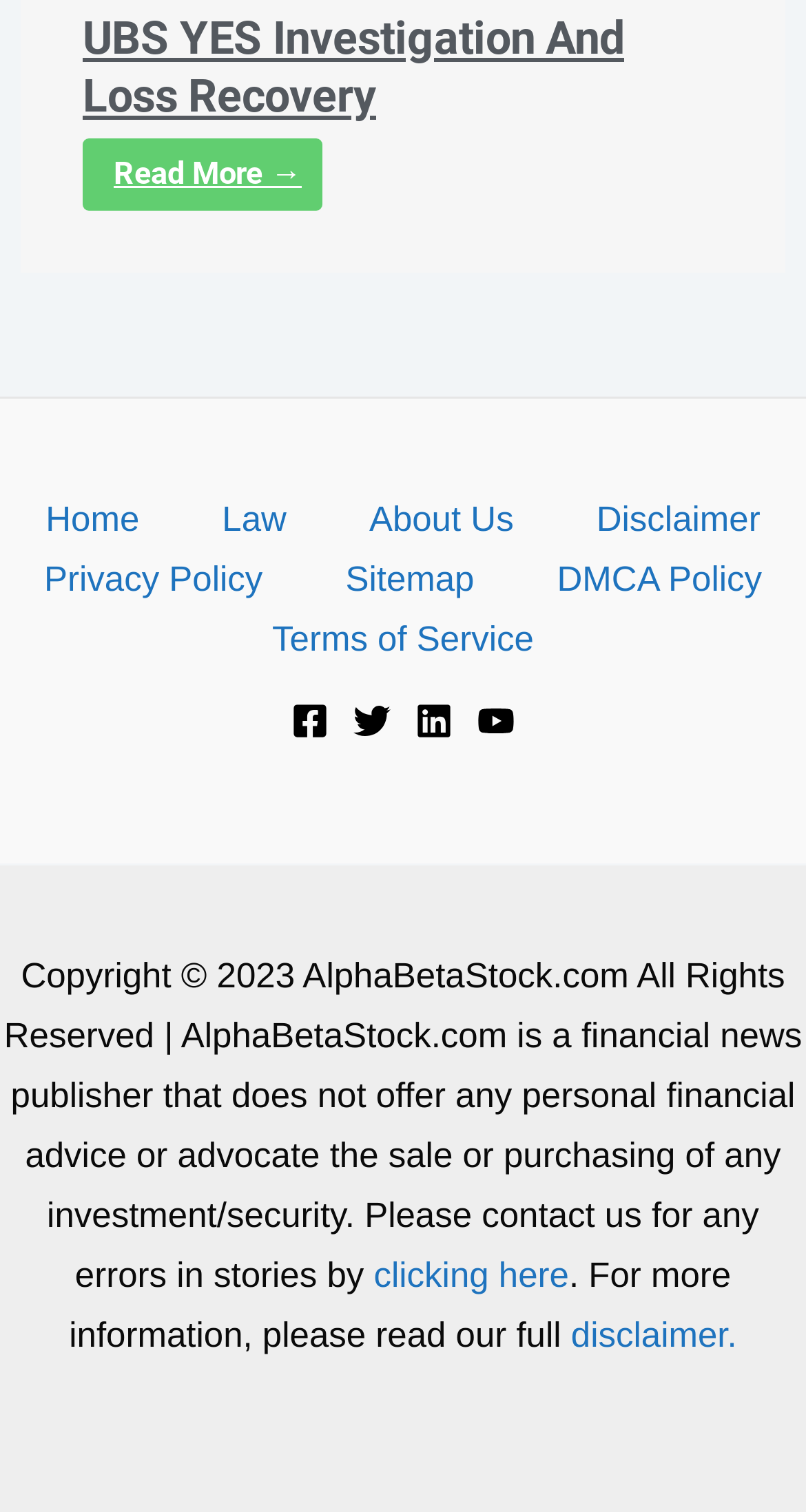Find the bounding box coordinates for the area you need to click to carry out the instruction: "Go to the Law page". The coordinates should be four float numbers between 0 and 1, indicated as [left, top, right, bottom].

[0.224, 0.325, 0.407, 0.364]